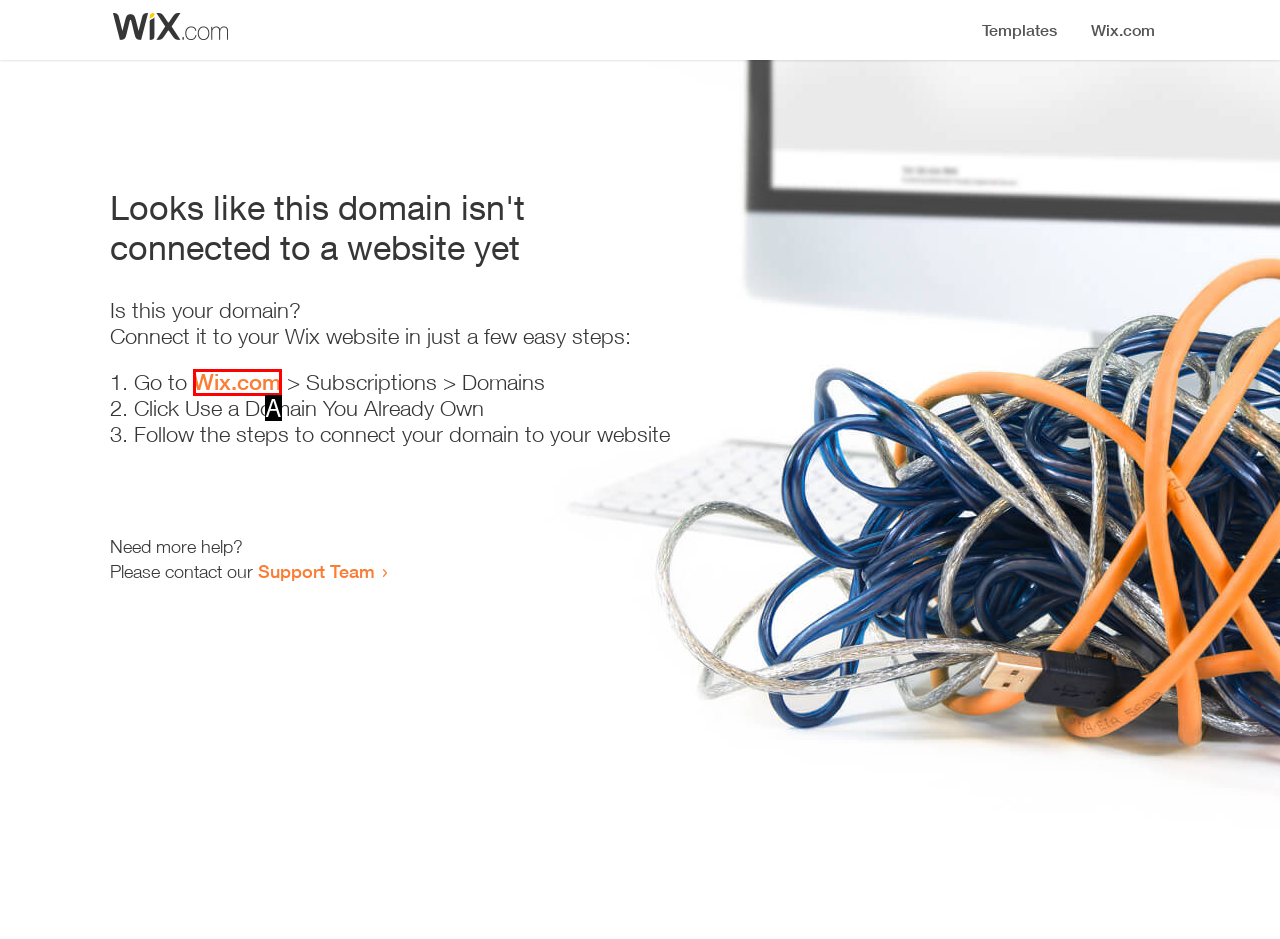Determine the UI element that matches the description: Wix.com
Answer with the letter from the given choices.

A